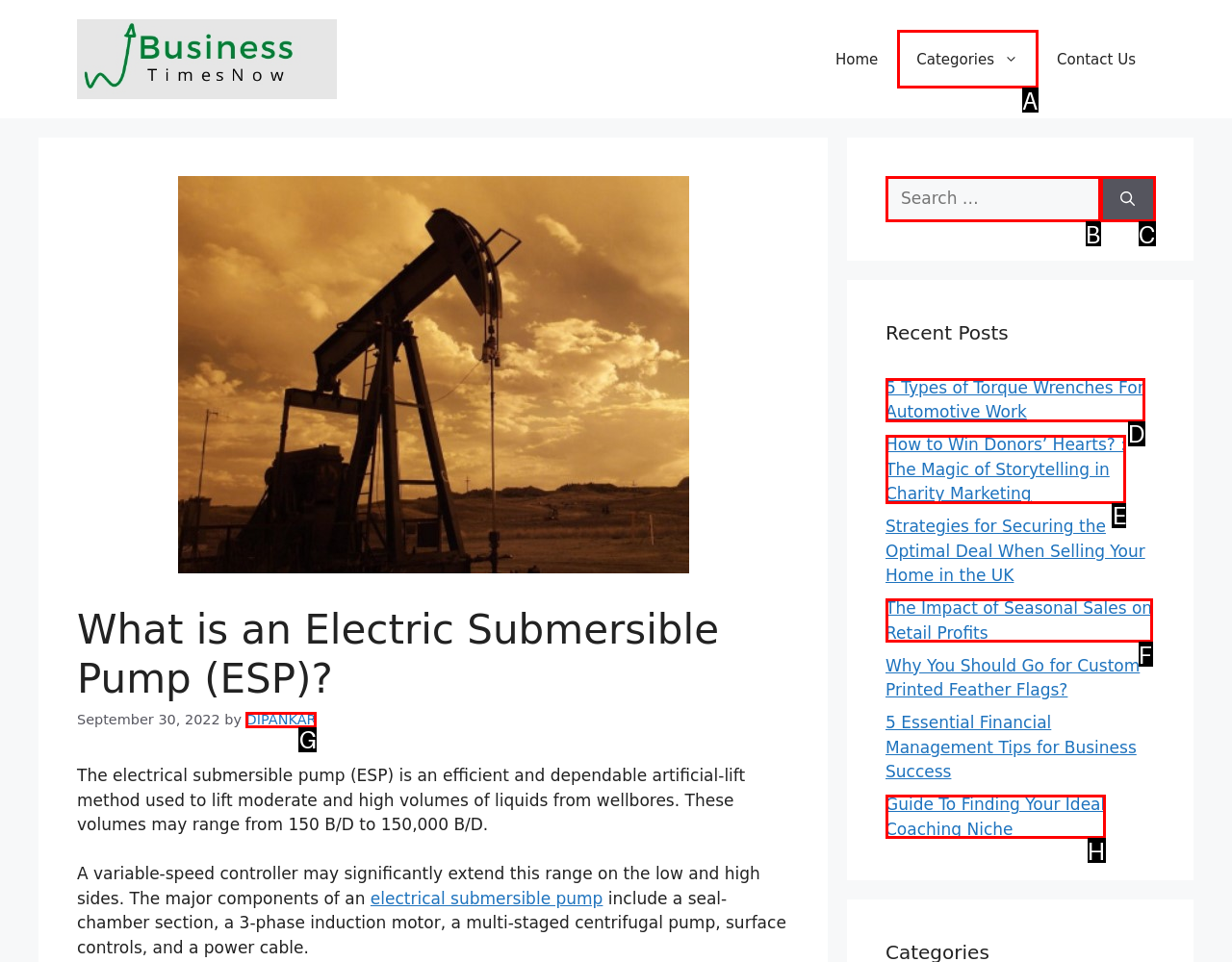Tell me which one HTML element you should click to complete the following task: Read the article about Ethical and Integrity Dilemma within Employees in the Global Economy
Answer with the option's letter from the given choices directly.

None